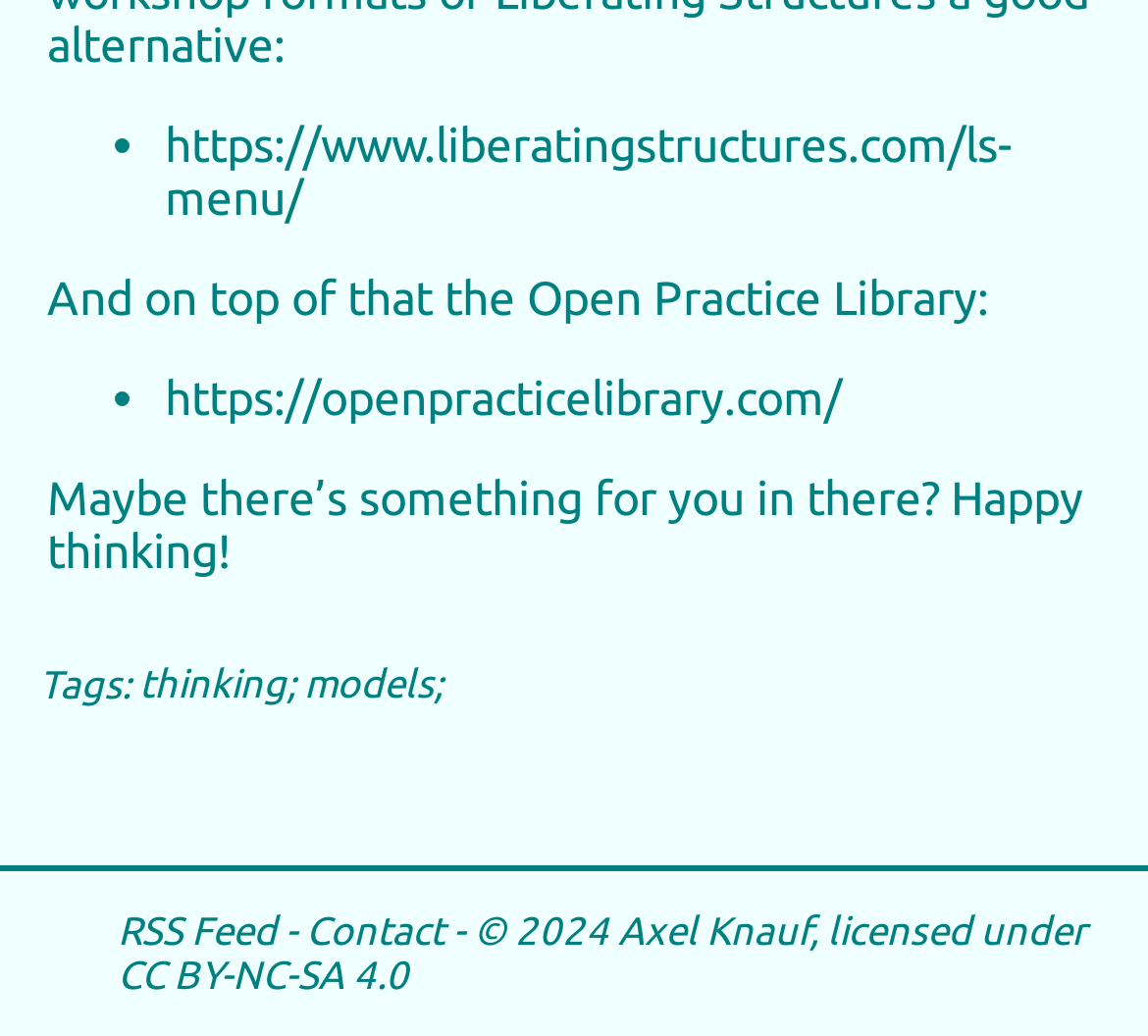Provide the bounding box coordinates for the UI element that is described as: "Axel Knauf".

[0.538, 0.878, 0.705, 0.921]